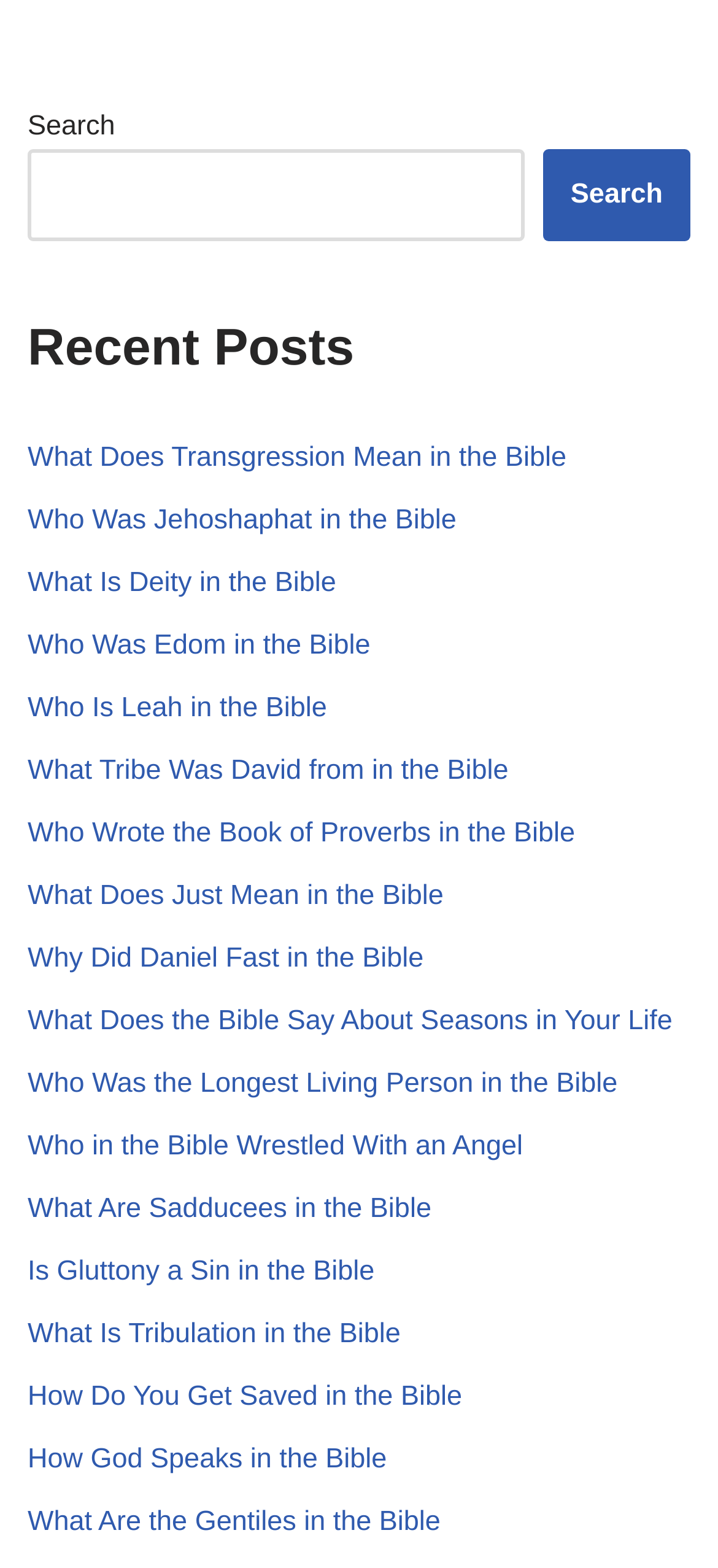Pinpoint the bounding box coordinates for the area that should be clicked to perform the following instruction: "Click on the Search button".

[0.756, 0.095, 0.962, 0.154]